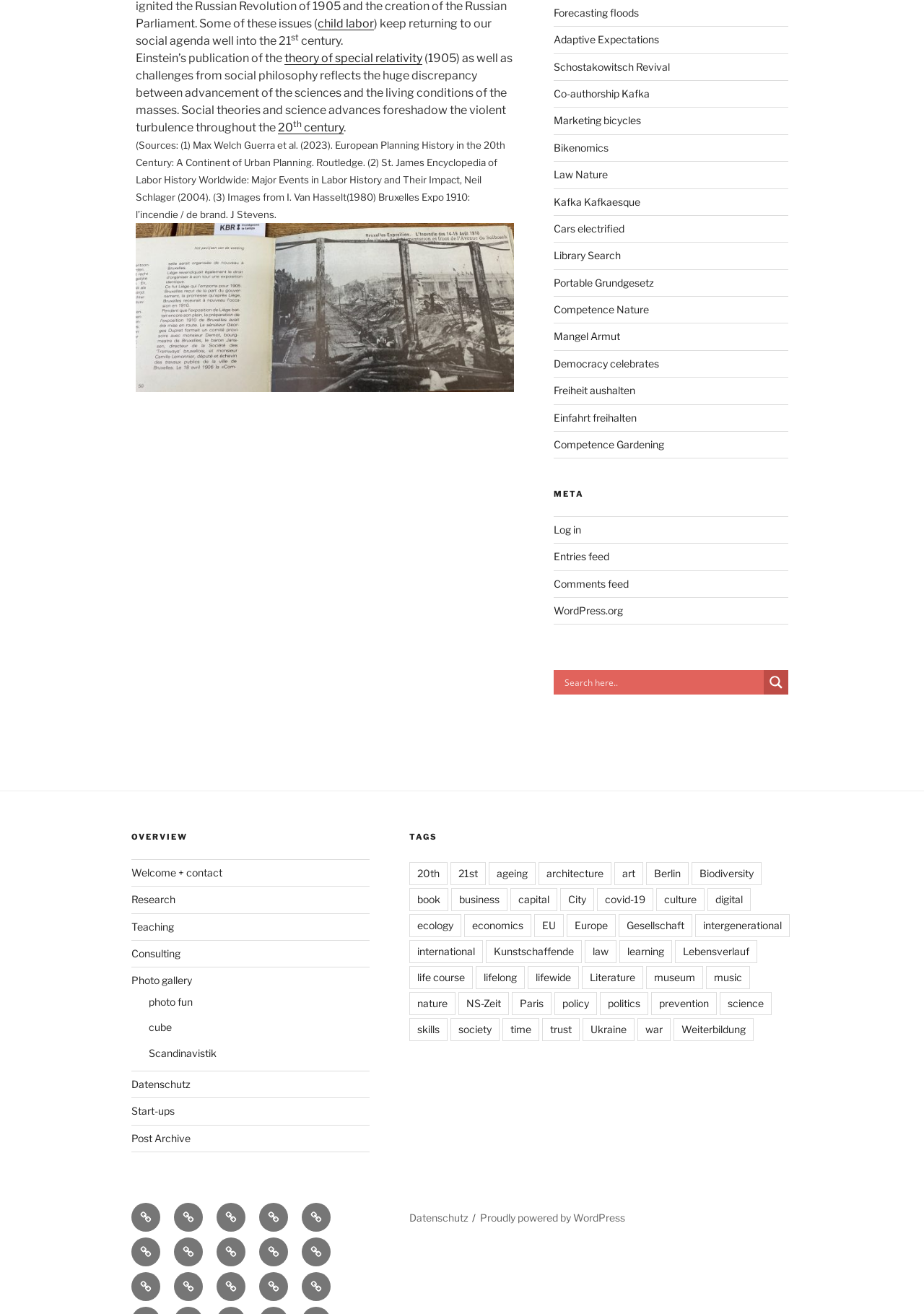Could you determine the bounding box coordinates of the clickable element to complete the instruction: "Visit Twitter"? Provide the coordinates as four float numbers between 0 and 1, i.e., [left, top, right, bottom].

None